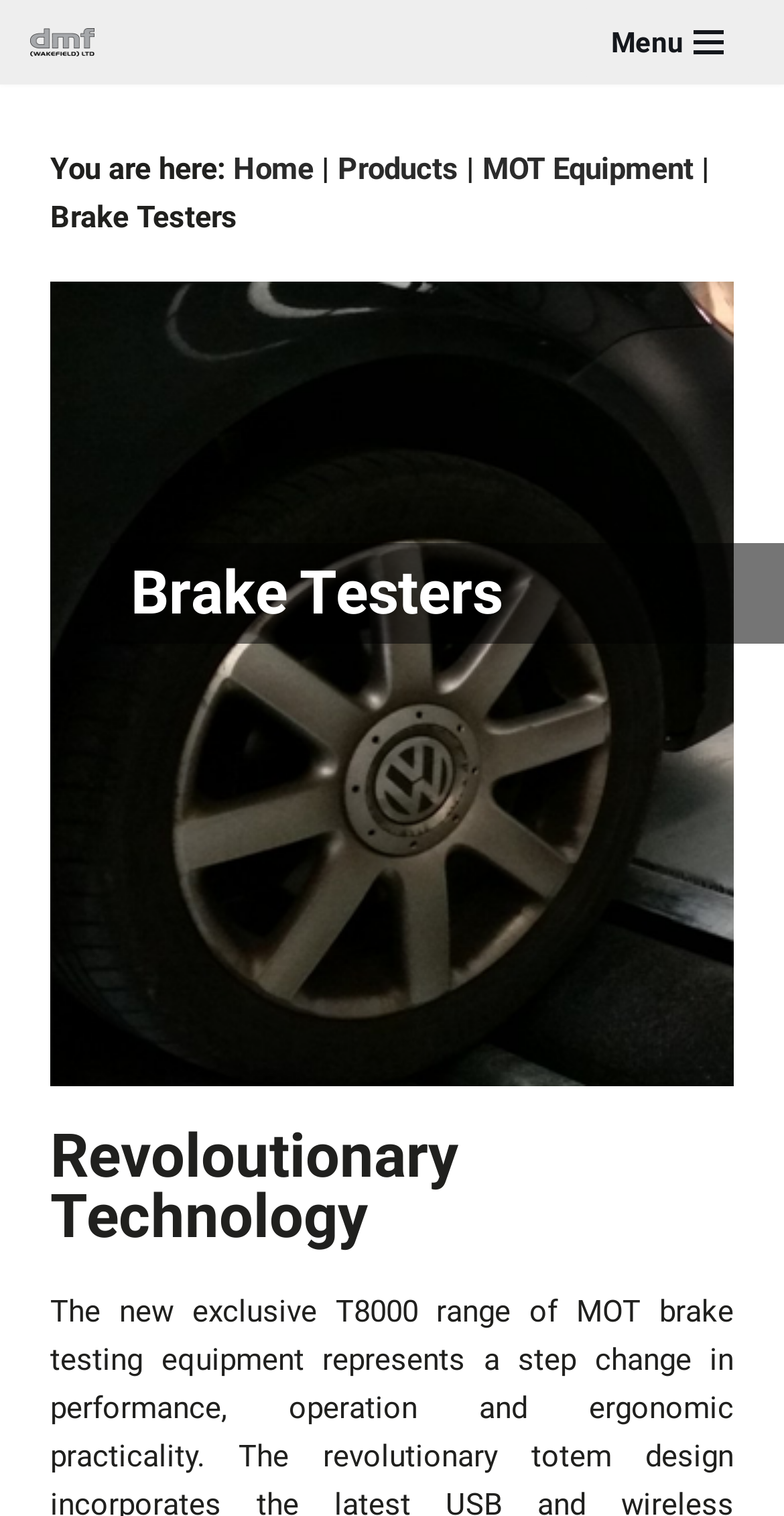Reply to the question below using a single word or brief phrase:
What is the name of the garage equipment specialists?

DMF Wakefield